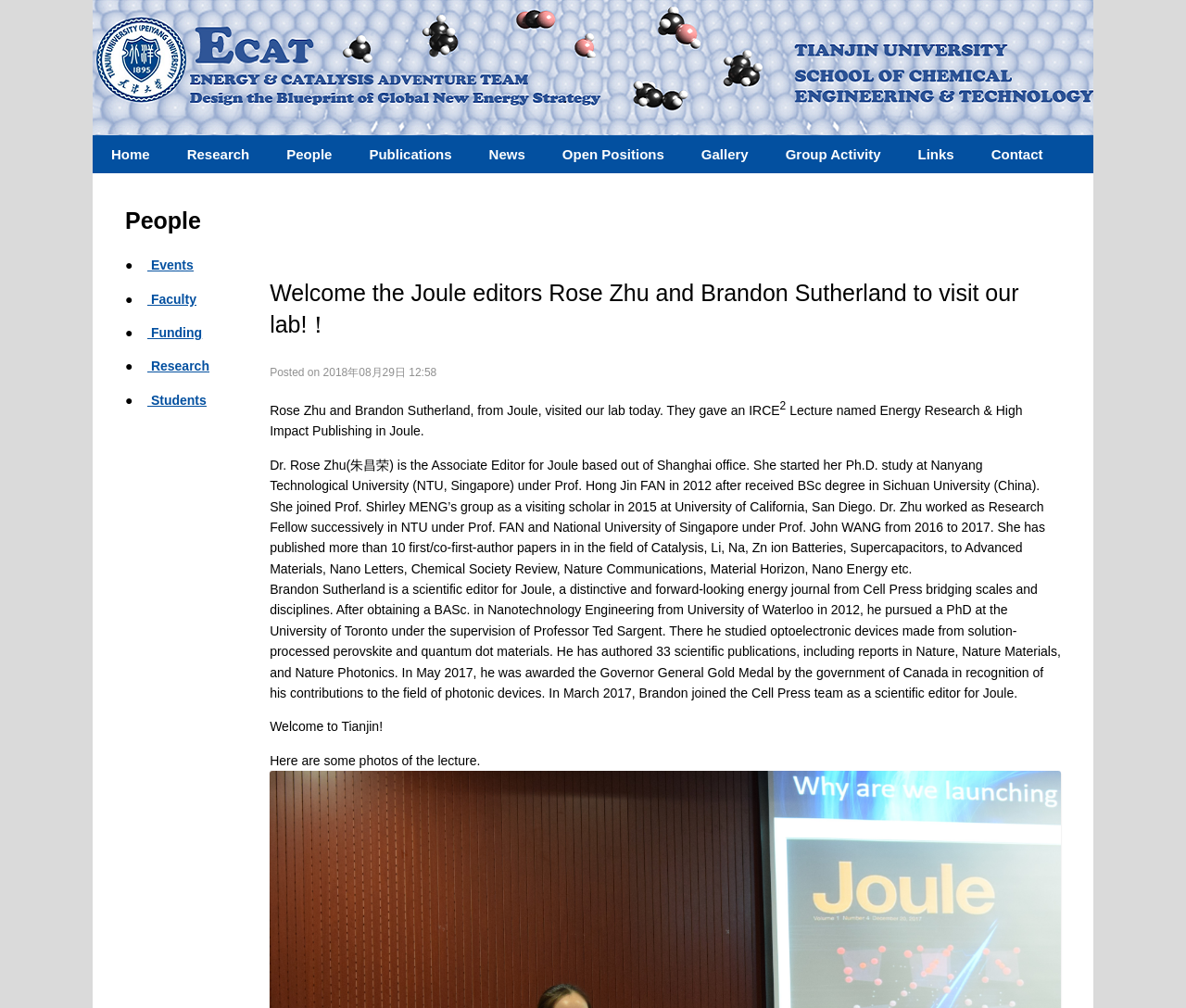What is the name of the lab?
Please use the visual content to give a single word or phrase answer.

Energy & Catalysis Adventure Team @ TJU